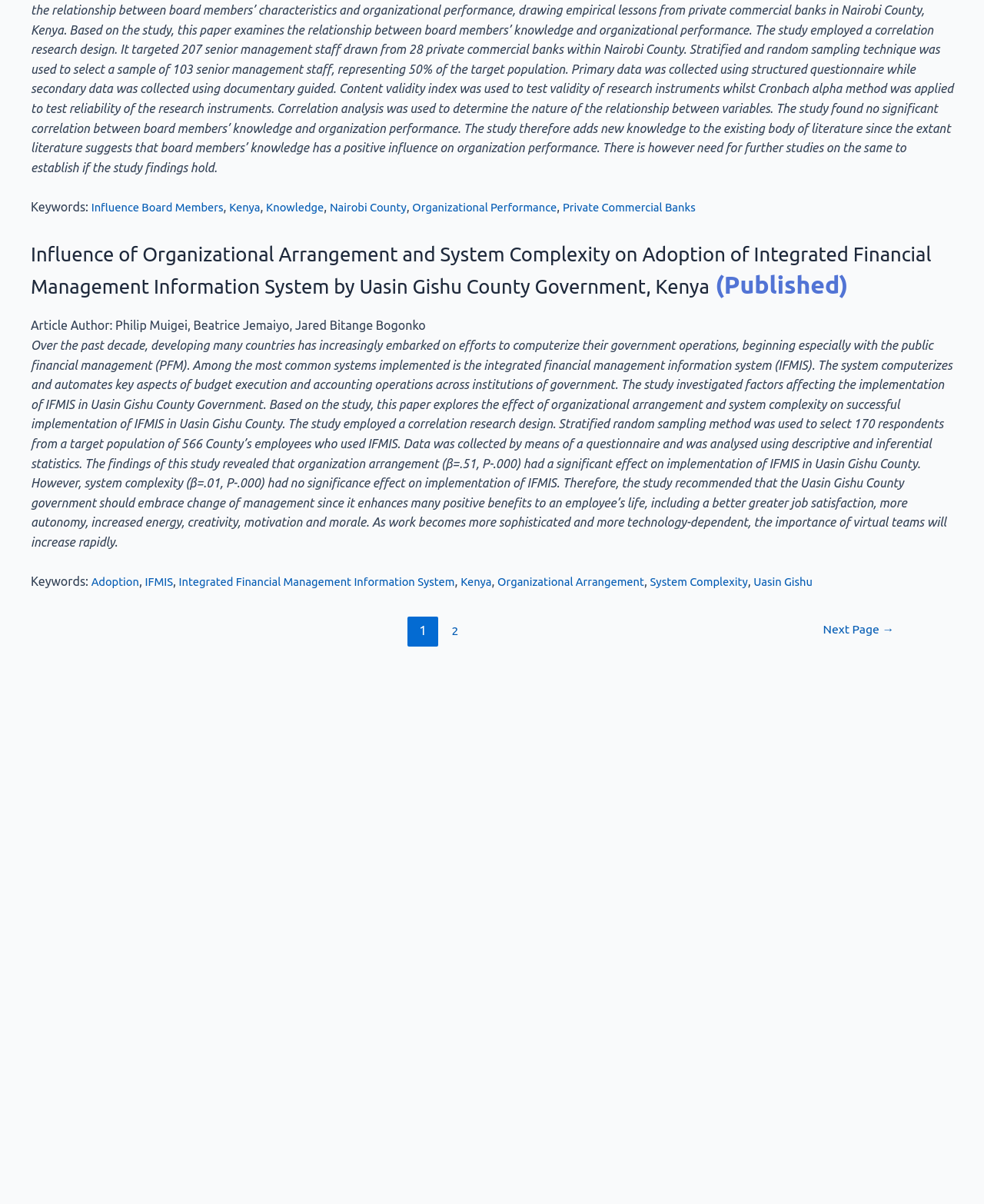Identify the bounding box for the given UI element using the description provided. Coordinates should be in the format (top-left x, top-left y, bottom-right x, bottom-right y) and must be between 0 and 1. Here is the description: Integrated Financial Management Information System

[0.189, 0.09, 0.494, 0.101]